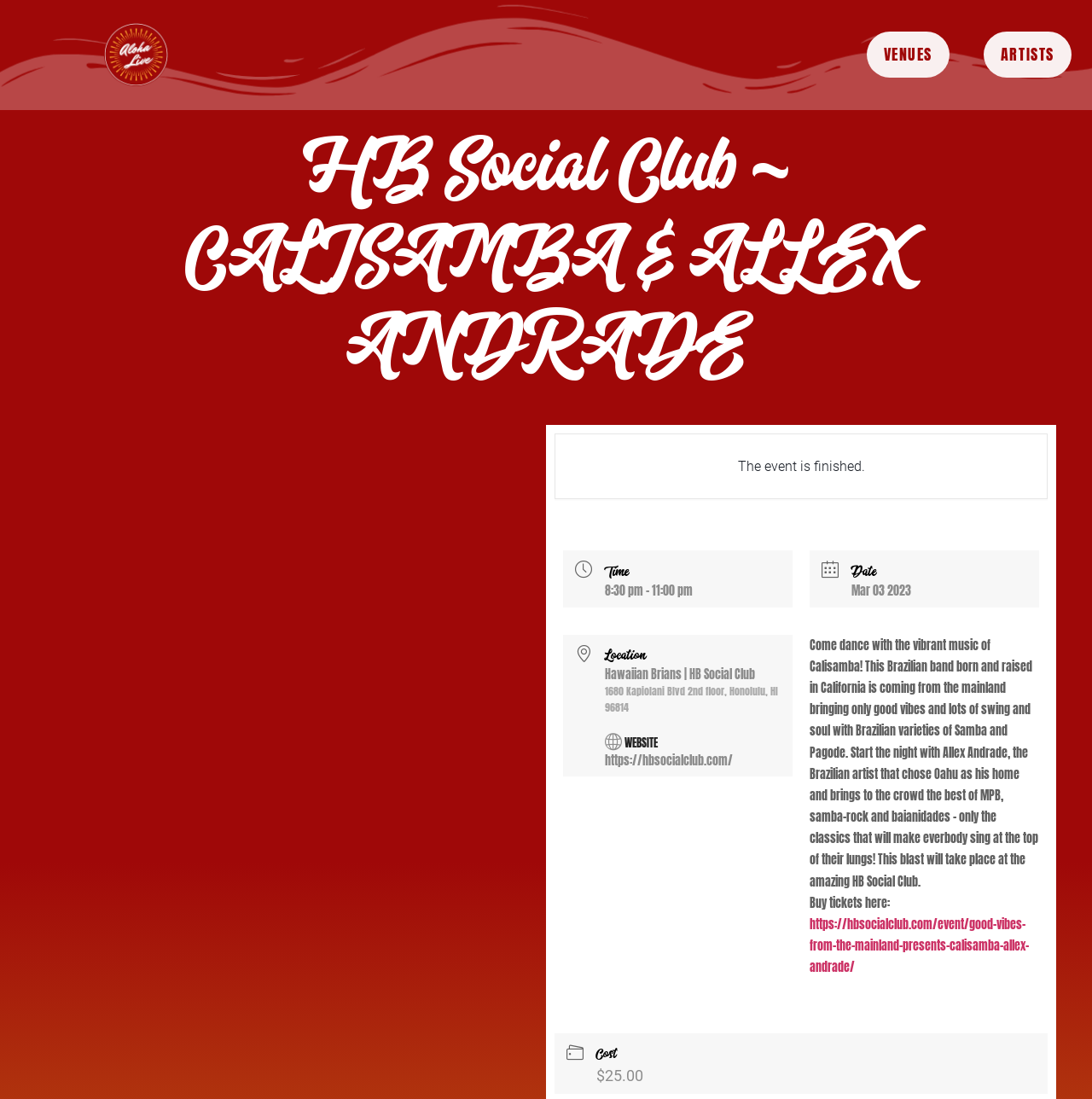Answer the following in one word or a short phrase: 
What is the name of the Brazilian band performing?

Calisamba